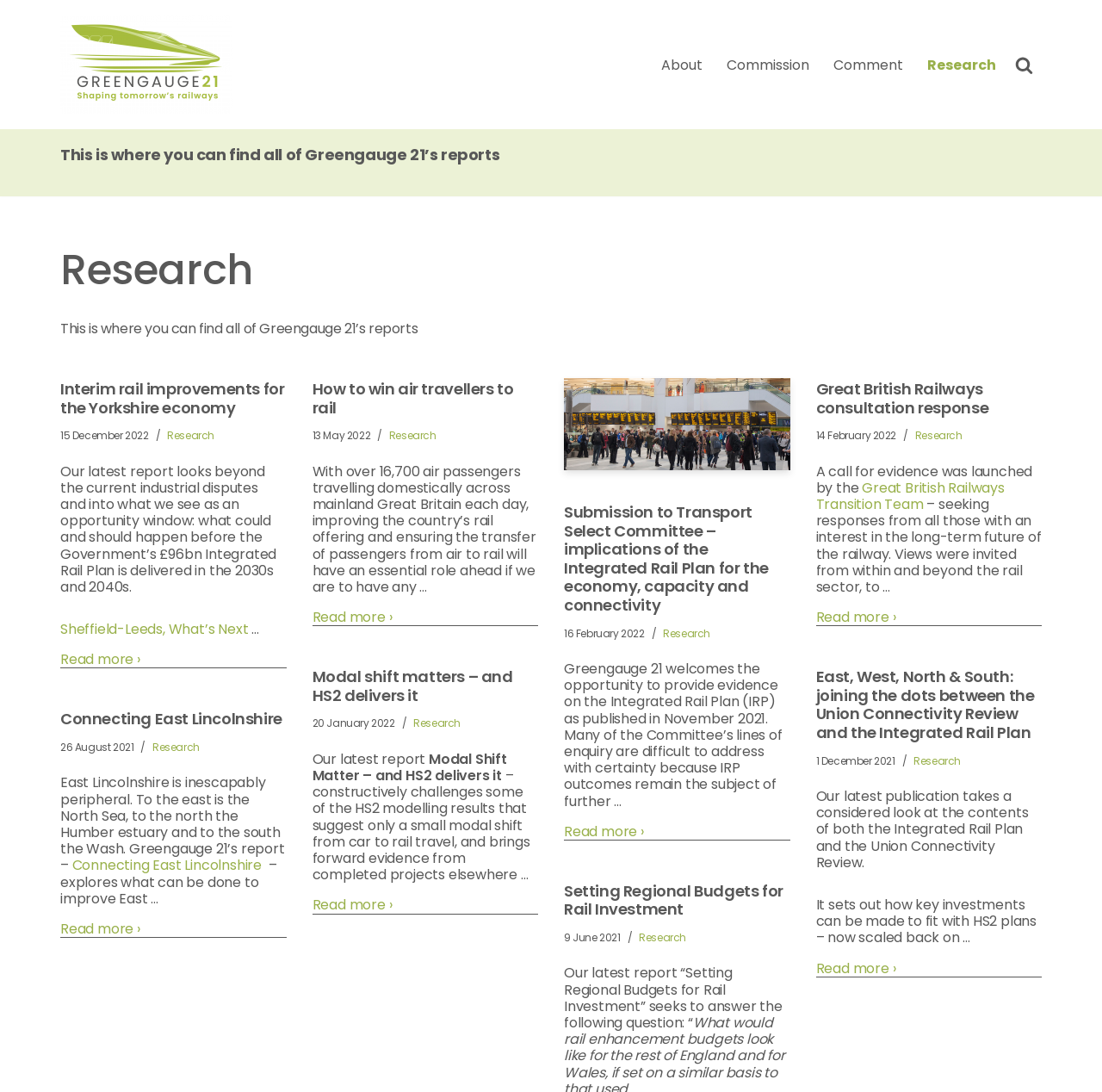What is the title of the webpage?
Refer to the image and provide a one-word or short phrase answer.

Research – Greengauge 21